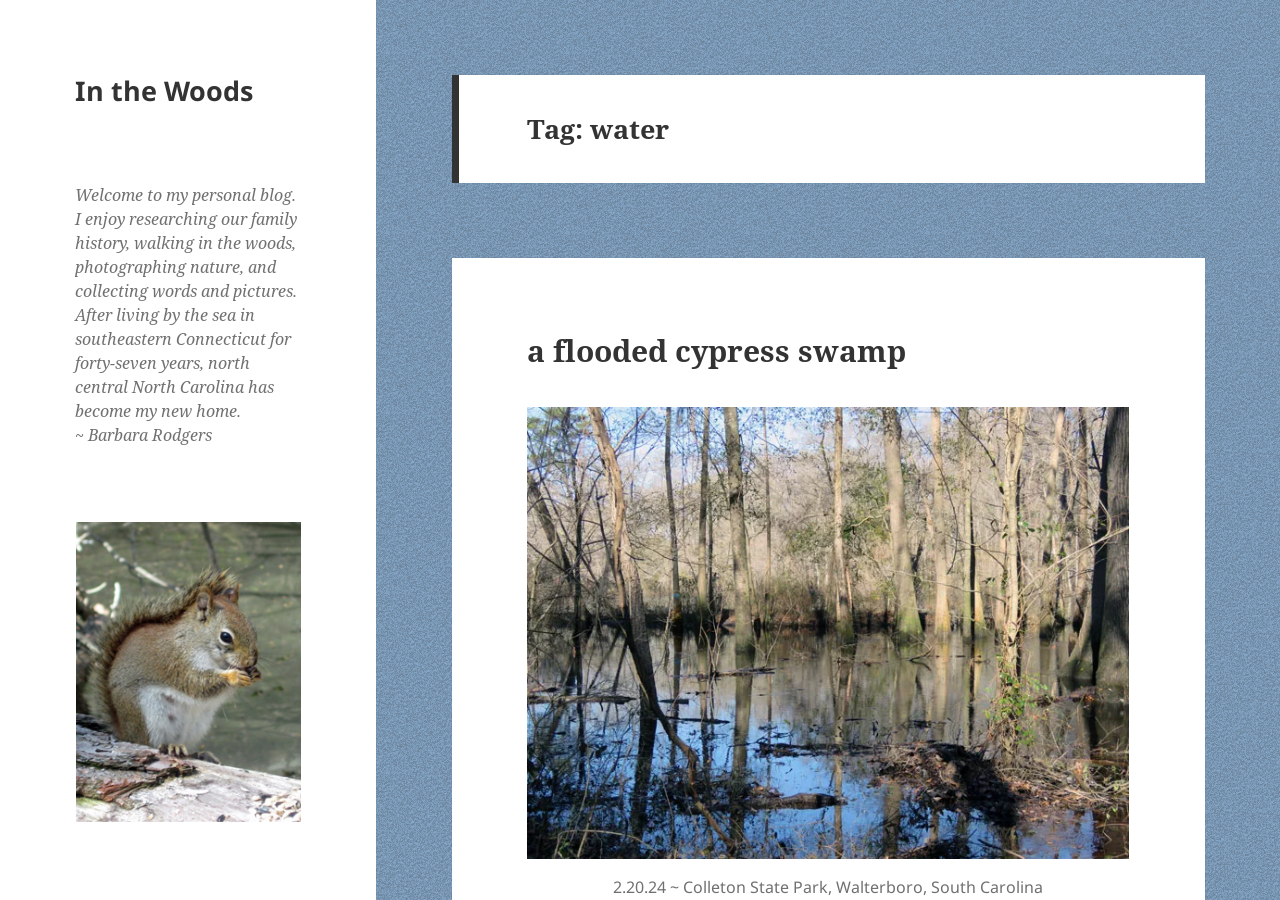What is the topic of the blog post?
Answer the question with a detailed explanation, including all necessary information.

The topic of the blog post is indicated by the heading 'Tag: water' and further specified by the subheading 'a flooded cypress swamp', suggesting that the blog post is about water, specifically a flooded cypress swamp.